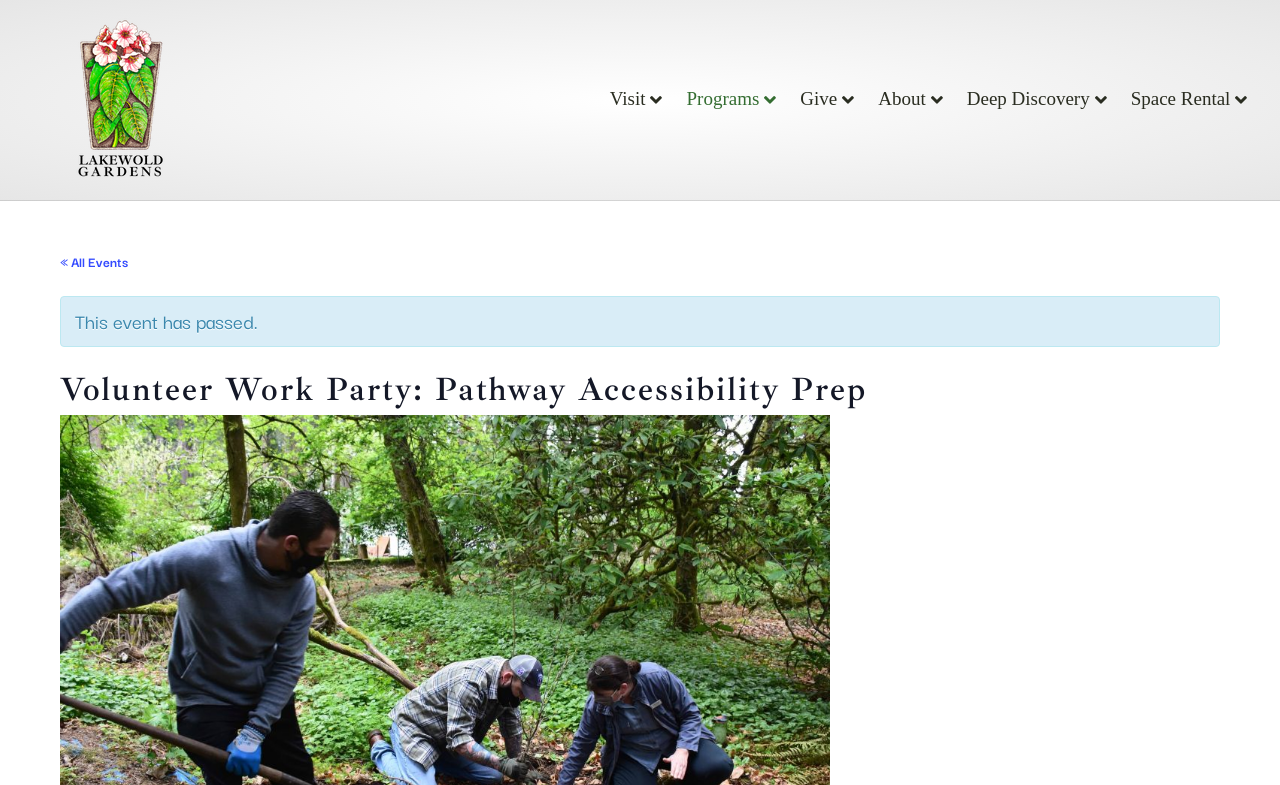Please find the bounding box coordinates (top-left x, top-left y, bottom-right x, bottom-right y) in the screenshot for the UI element described as follows: « All Events

[0.047, 0.32, 0.1, 0.345]